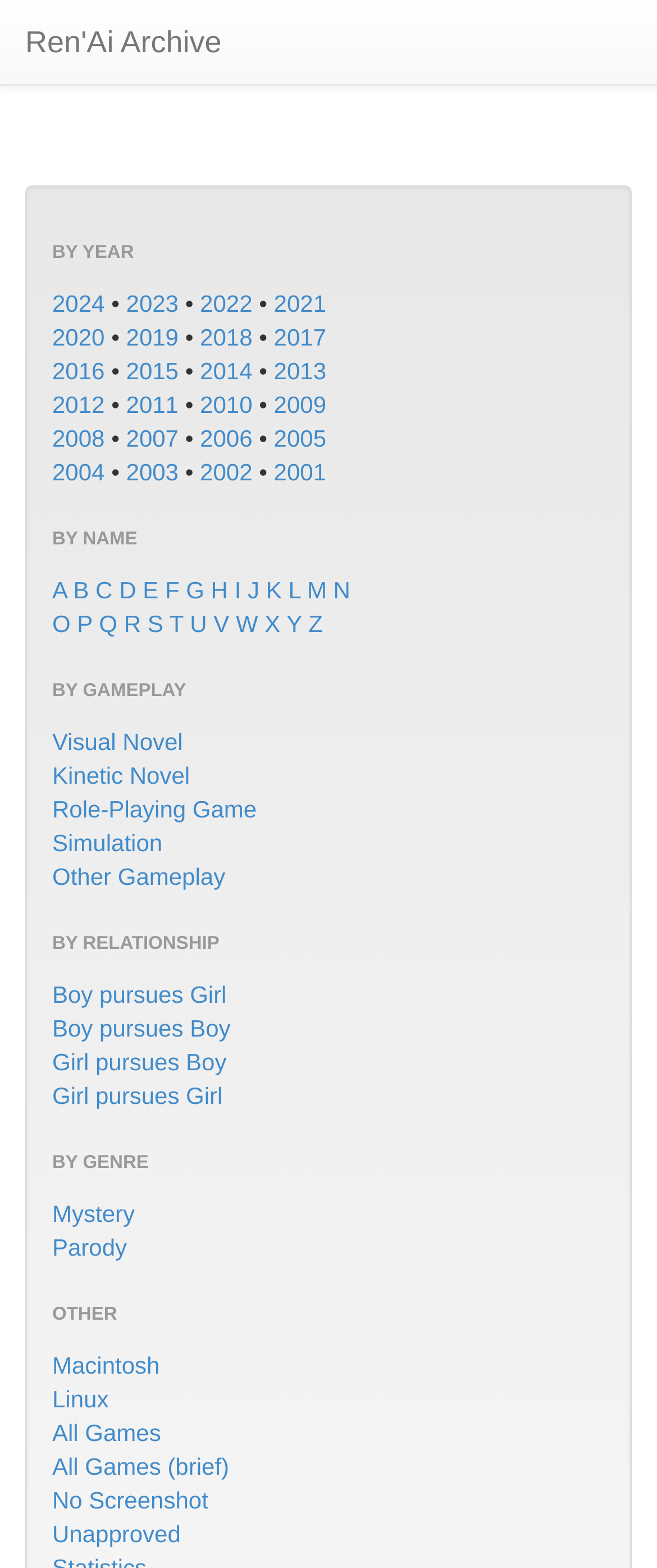Use a single word or phrase to answer this question: 
How are the games organized on the webpage?

By year, name, gameplay, and relationship